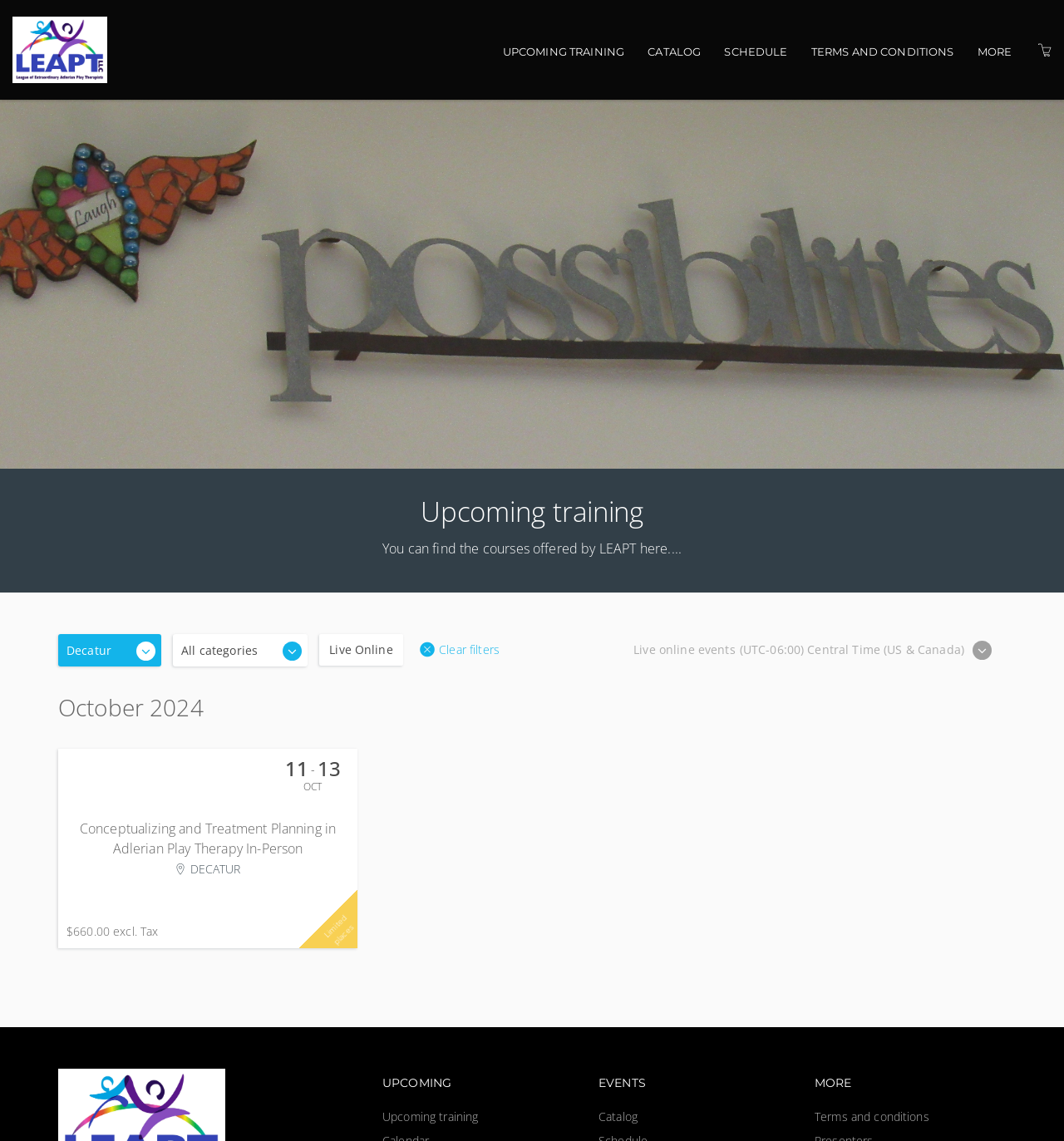What is the purpose of the 'Clear filters' button?
Look at the screenshot and respond with one word or a short phrase.

To clear filters